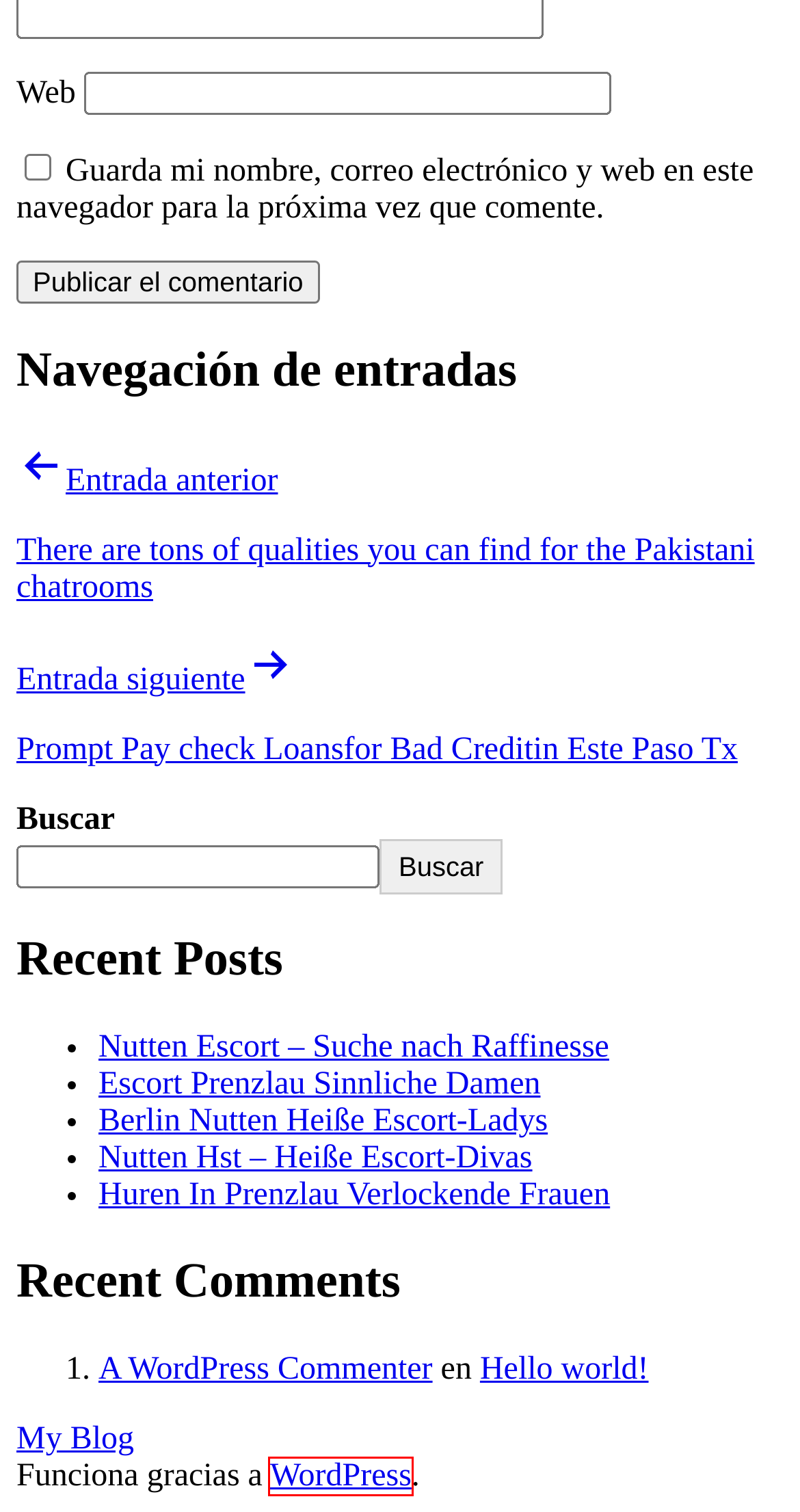You are looking at a webpage screenshot with a red bounding box around an element. Pick the description that best matches the new webpage after interacting with the element in the red bounding box. The possible descriptions are:
A. Blog Tool, Publishing Platform, and CMS – WordPress.org
B. Escort Prenzlau Sinnliche Damen – My Blog
C. Nutten Hst – Heiße Escort-Divas – My Blog
D. Nutten Escort – Suche nach Raffinesse – My Blog
E. There are tons of qualities you can find for the Pakistani chatrooms – My Blog
F. Berlin Nutten Heiße Escort-Ladys – My Blog
G. Hello world! – My Blog
H. Herramienta de blog, plataforma de publicación y CMS – WordPress.org España

H